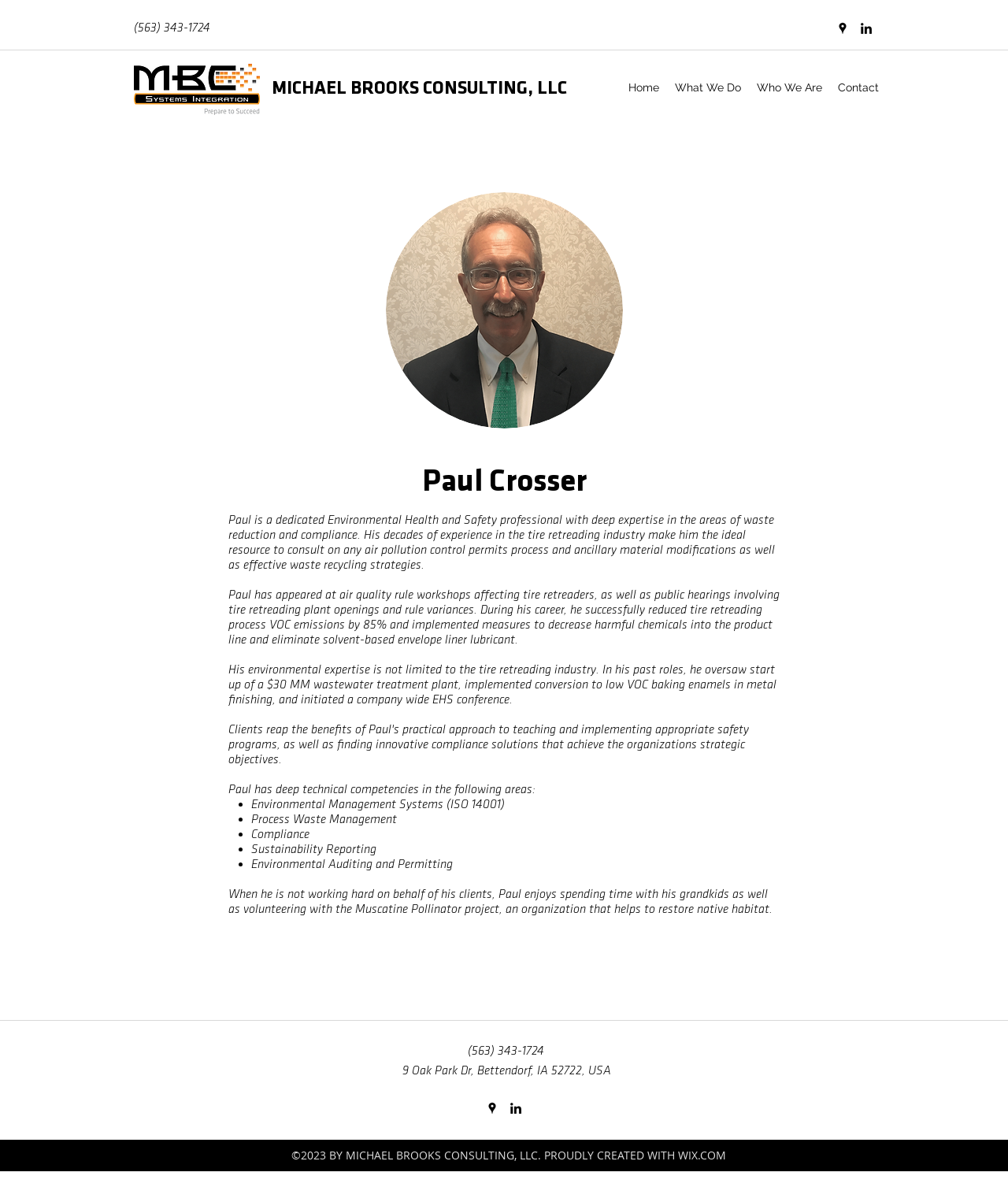Please determine the bounding box coordinates for the element that should be clicked to follow these instructions: "view Blanca's information".

None